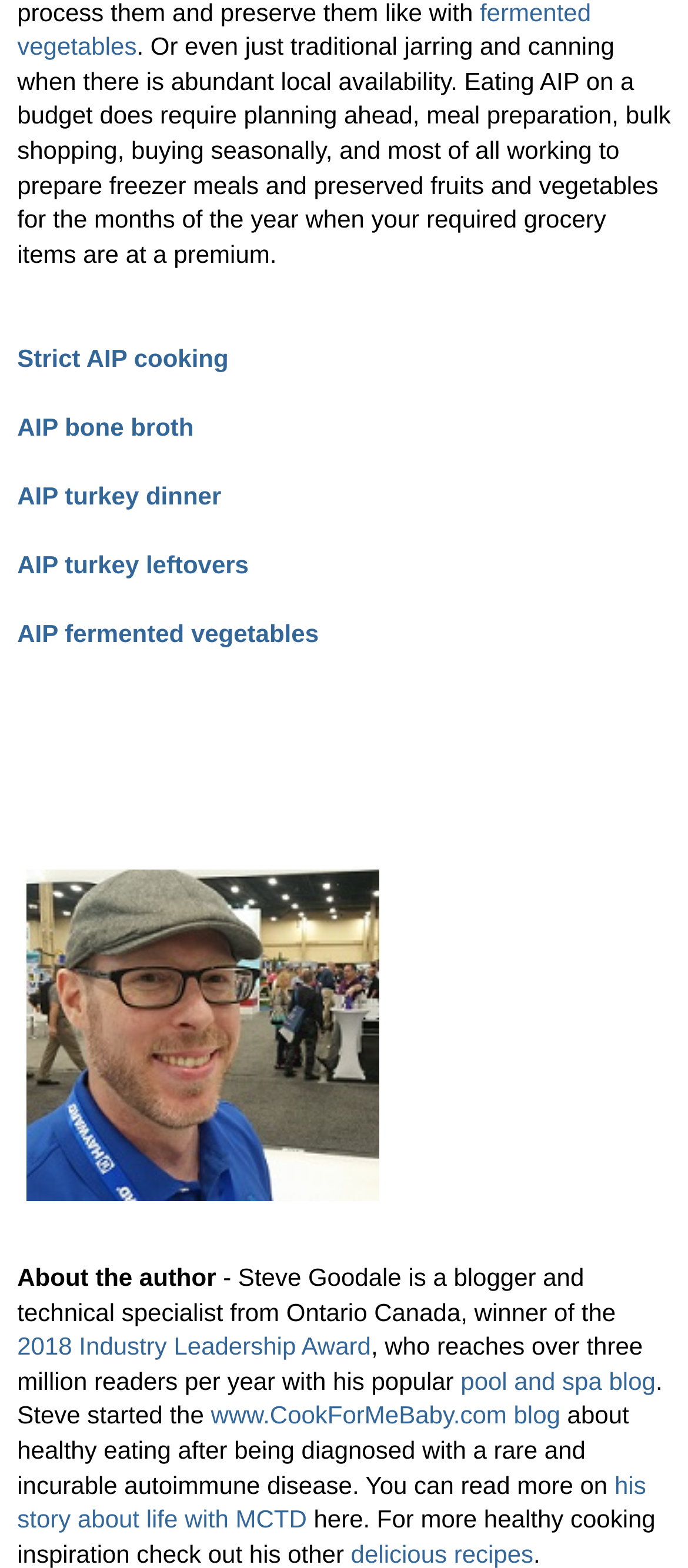How many readers does Steve's blog reach per year?
Answer the question in as much detail as possible.

According to the text, Steve's blog reaches over three million readers per year, which is a significant audience.